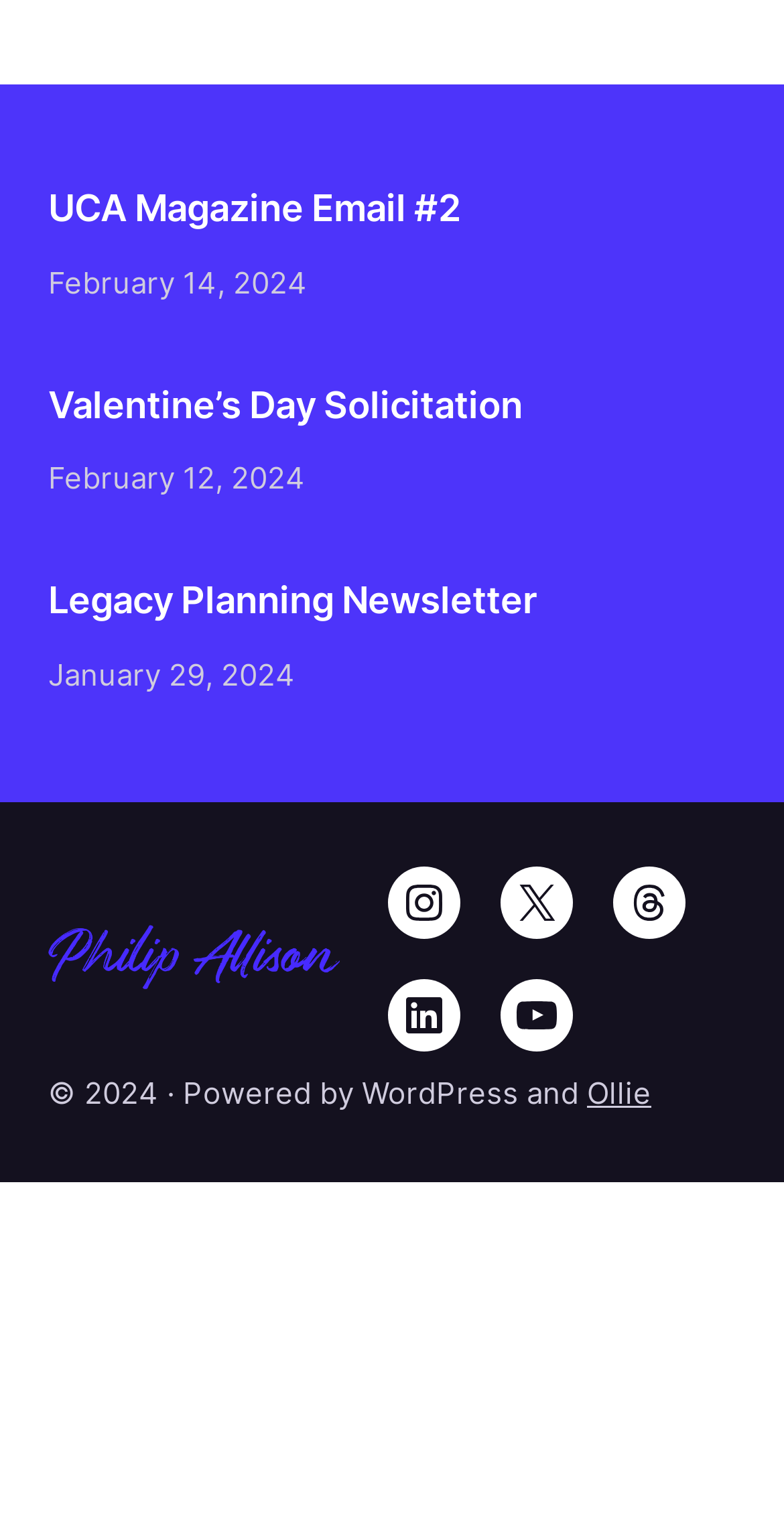Please identify the bounding box coordinates of the element's region that should be clicked to execute the following instruction: "go to poetry page". The bounding box coordinates must be four float numbers between 0 and 1, i.e., [left, top, right, bottom].

None